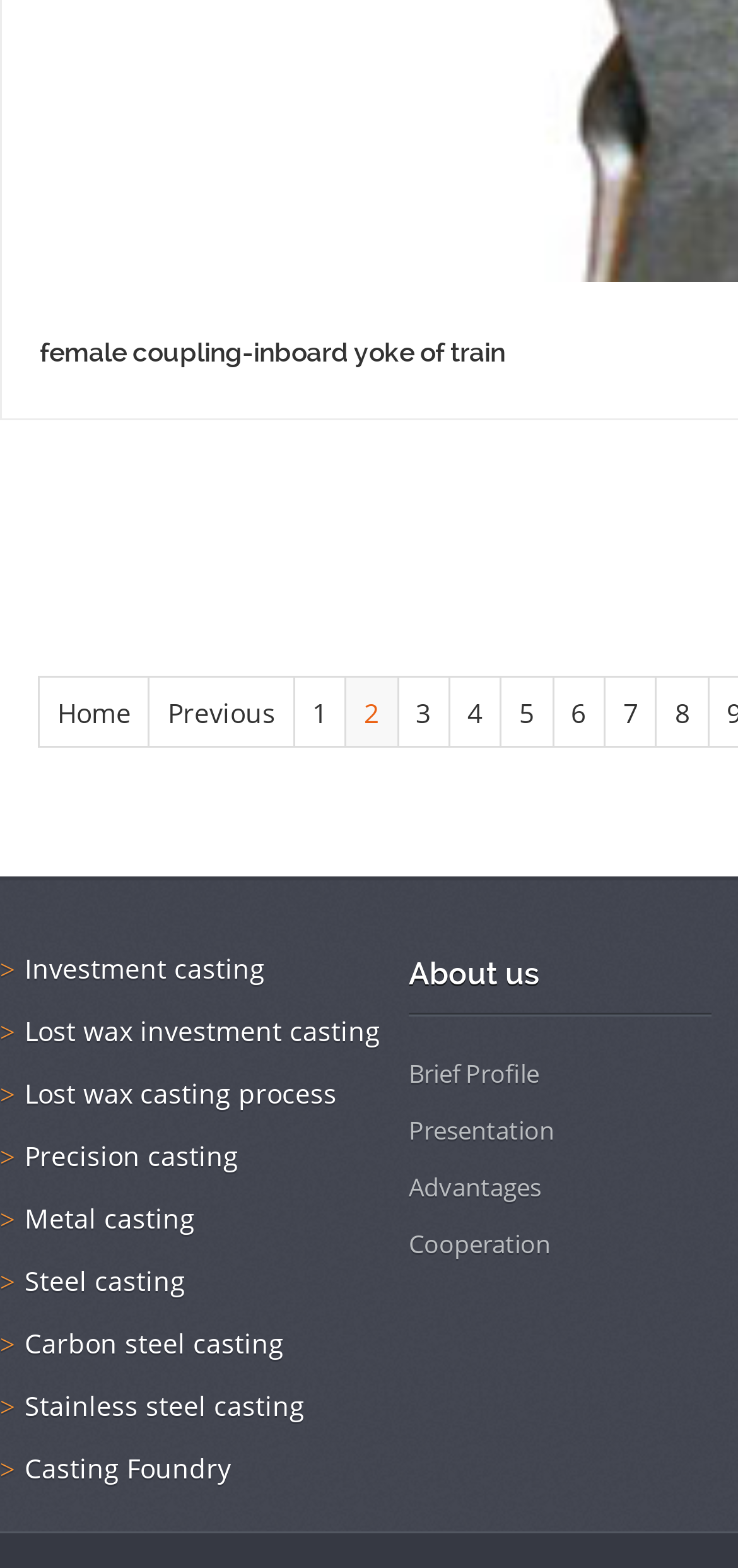Determine the bounding box coordinates for the clickable element required to fulfill the instruction: "check brief profile". Provide the coordinates as four float numbers between 0 and 1, i.e., [left, top, right, bottom].

[0.554, 0.674, 0.731, 0.696]